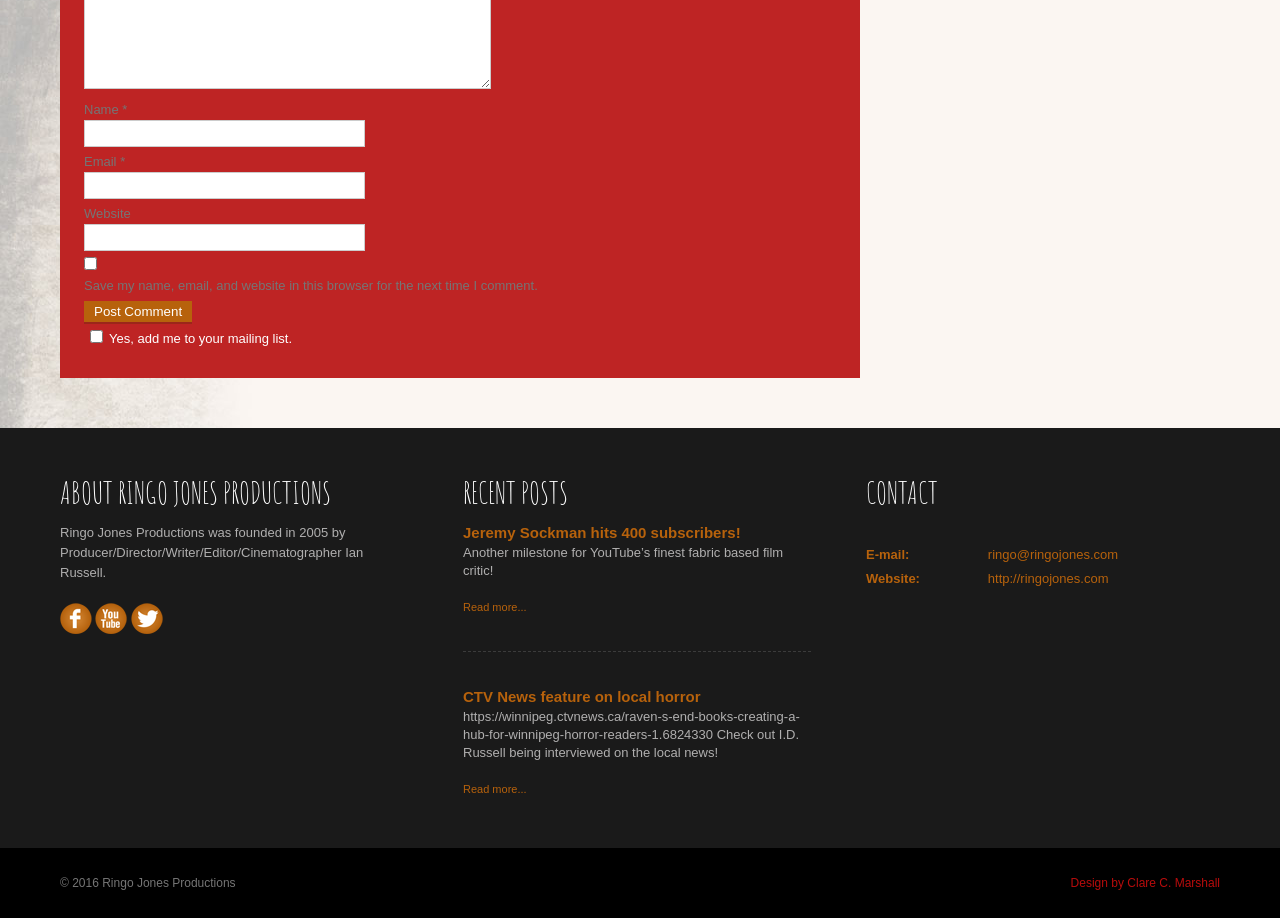Can you specify the bounding box coordinates for the region that should be clicked to fulfill this instruction: "Send an email to ringo@ringojones.com".

[0.772, 0.596, 0.873, 0.612]